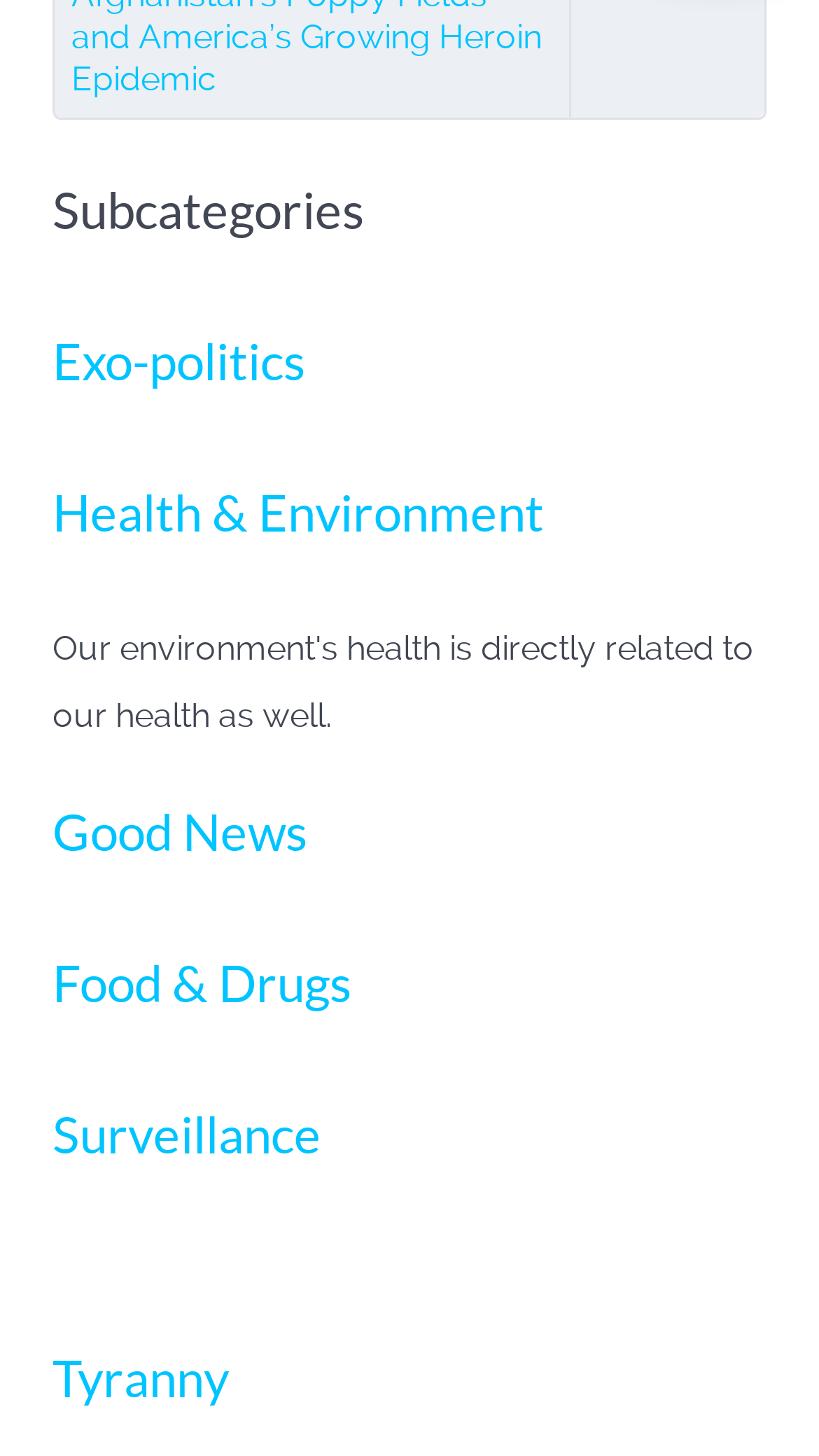What are the main categories on this webpage?
Please respond to the question with a detailed and informative answer.

The webpage has a heading 'Subcategories' which suggests that the webpage is divided into several categories. Upon further inspection, we can see that there are multiple headings such as 'Exo-politics', 'Health & Environment', 'Good News', 'Food & Drugs', 'Surveillance', and 'Tyranny' which are likely the main categories on this webpage.